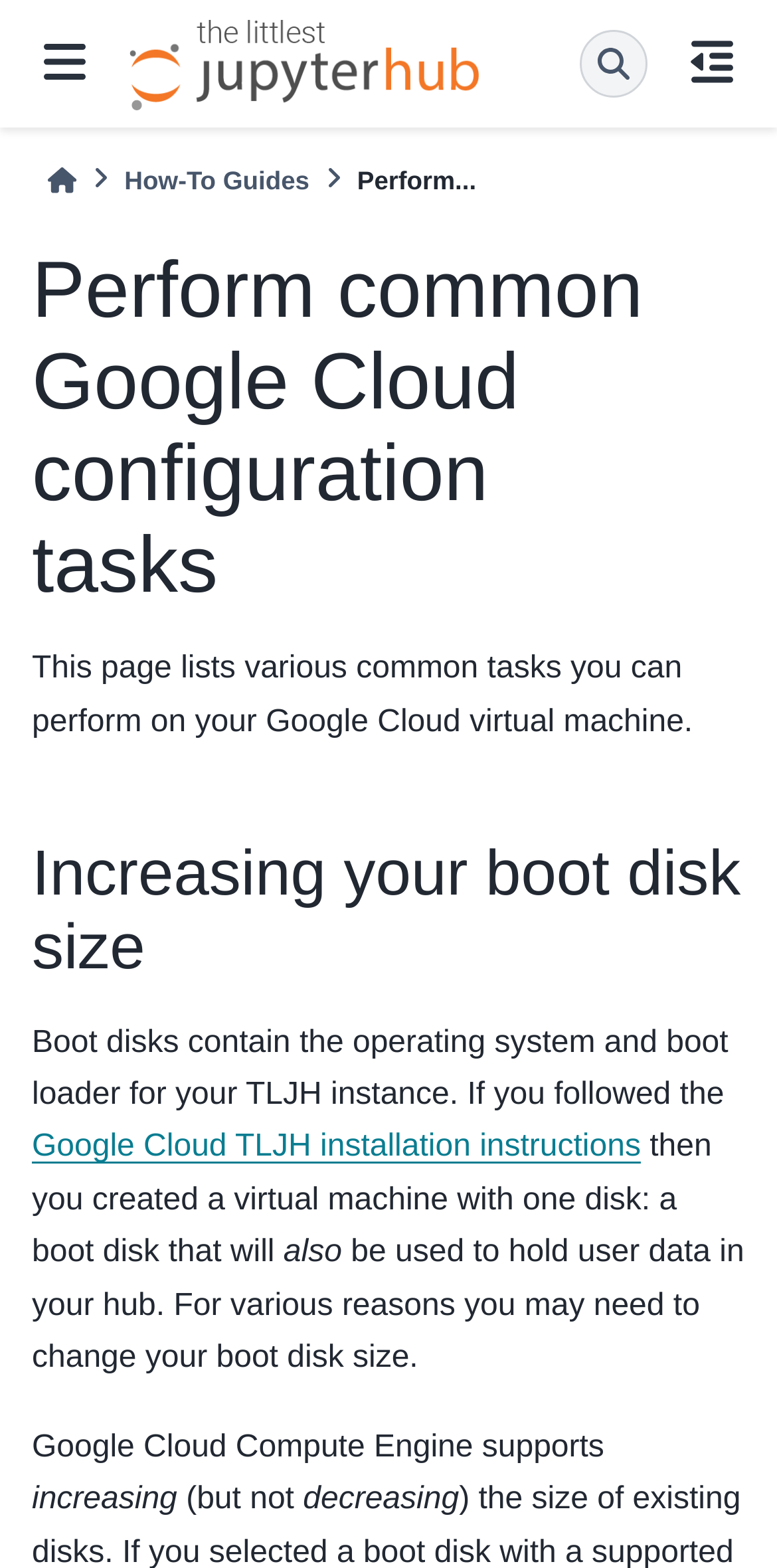Review the image closely and give a comprehensive answer to the question: What is the action supported by Google Cloud Compute Engine?

According to the webpage, Google Cloud Compute Engine supports increasing the boot disk size, which is mentioned in the sentence 'Google Cloud Compute Engine supports increasing (but not decreasing)'.